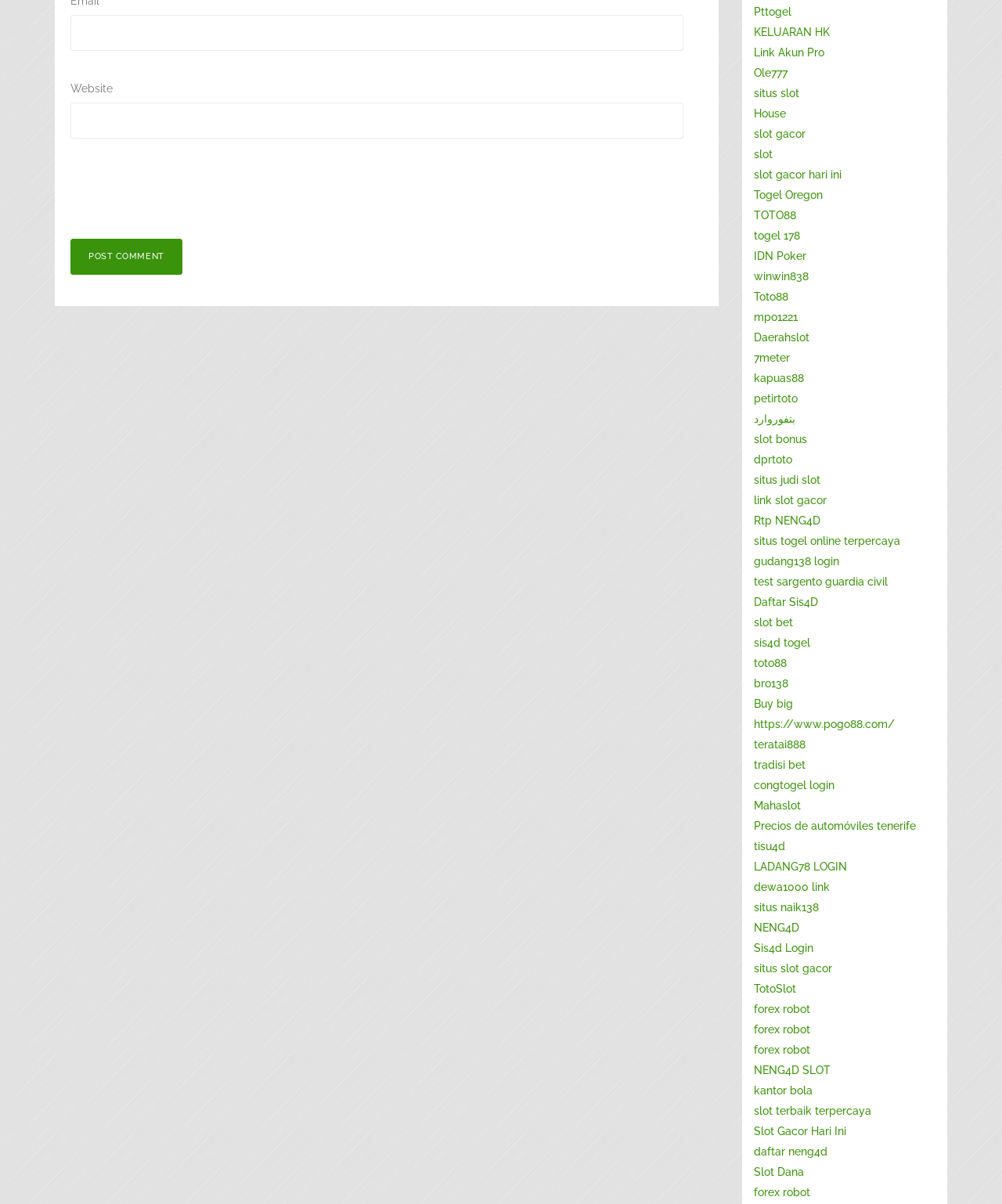From the webpage screenshot, predict the bounding box of the UI element that matches this description: "dewa1000 link".

[0.752, 0.731, 0.828, 0.742]